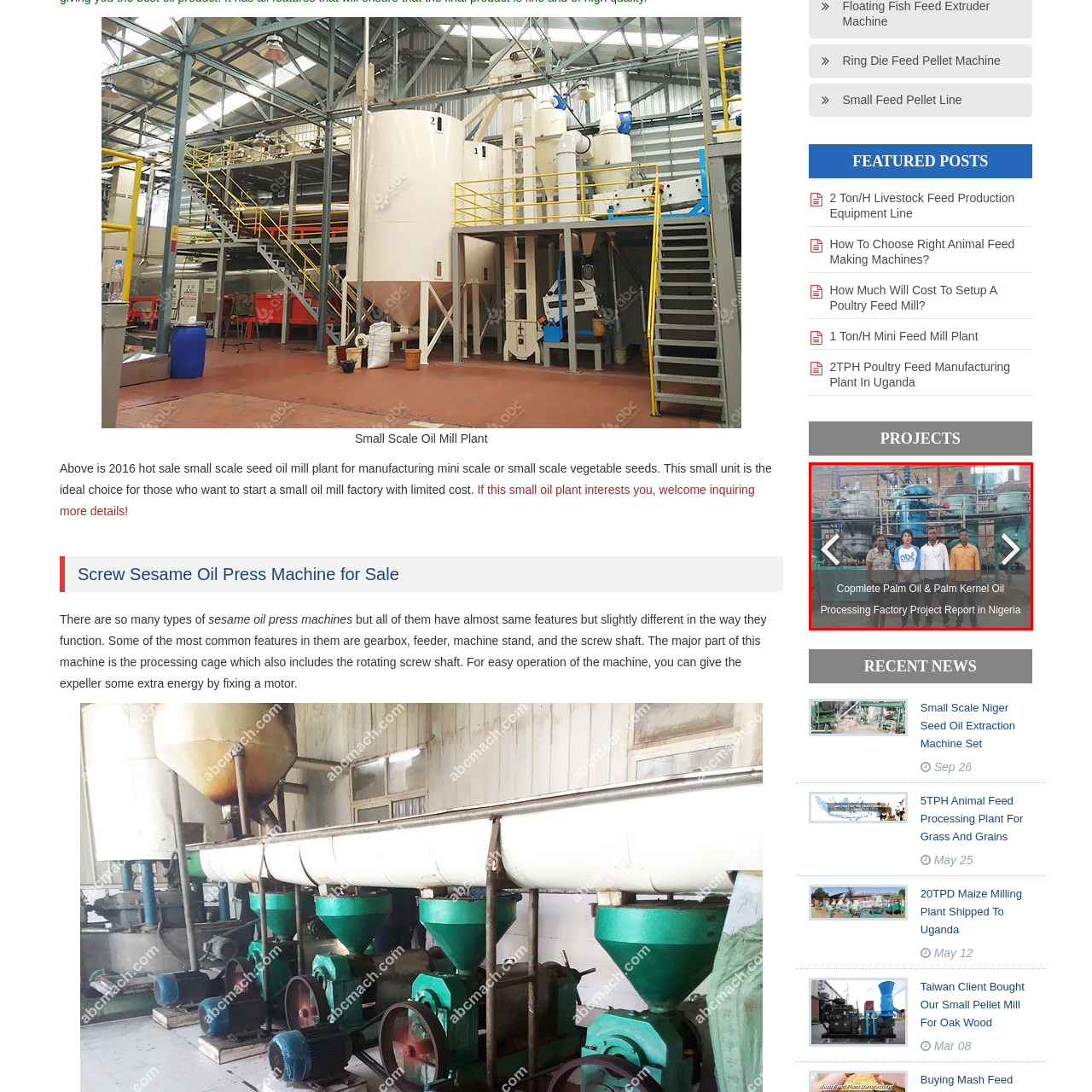What is the color of the large tanks in the machinery?
Focus on the section marked by the red bounding box and elaborate on the question as thoroughly as possible.

The machinery, featuring large green tanks, highlights the industrial aspect of palm oil extraction and the scale at which these operations can occur, which indicates that the color of the large tanks in the machinery is green.